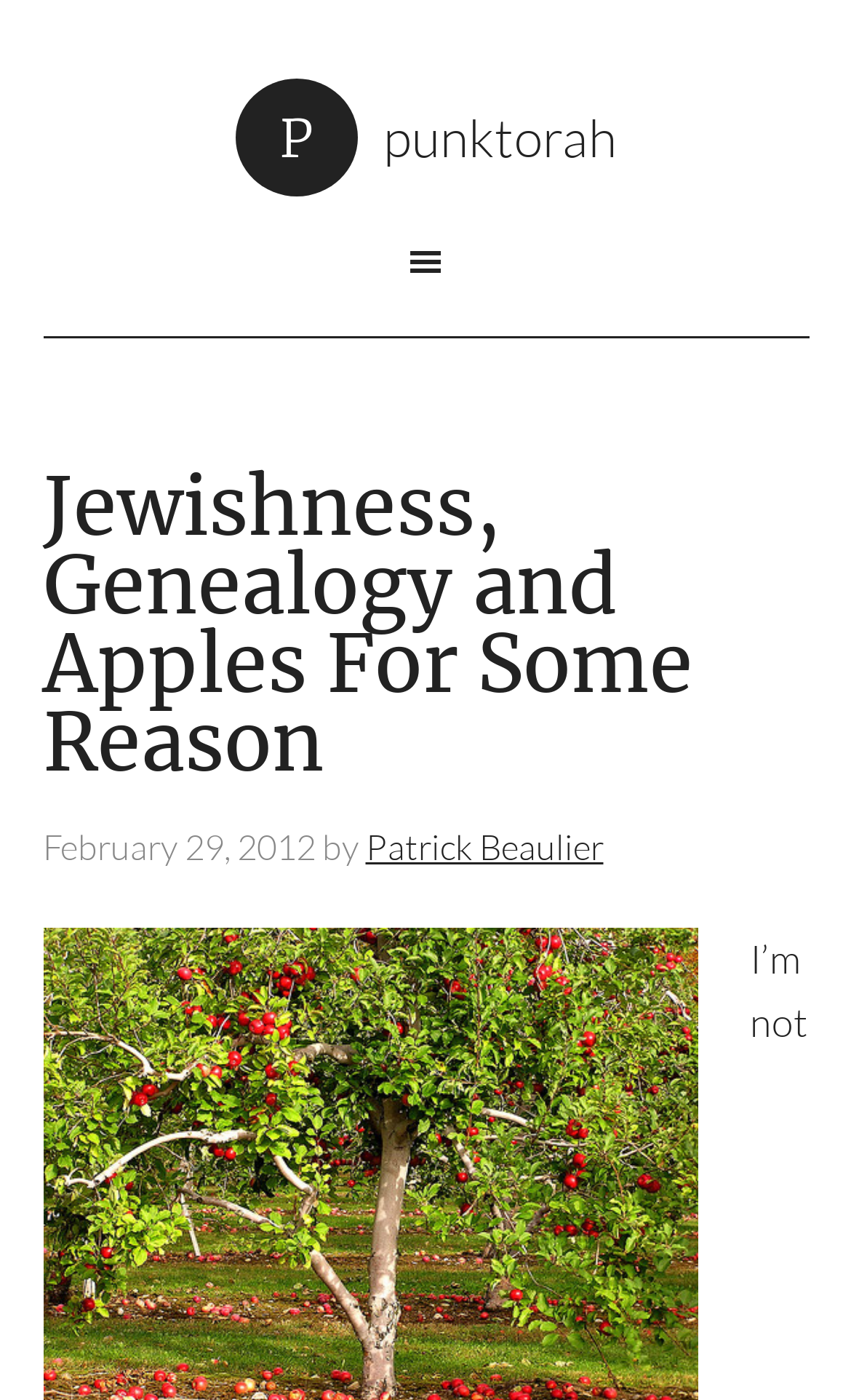Based on the image, please respond to the question with as much detail as possible:
How many links are there in the article title section?

I found the number of links by looking at the article title section, which contains two link elements: one with the text 'Jewishness, Genealogy and Apples For Some Reason' and another with the text 'Patrick Beaulier'.